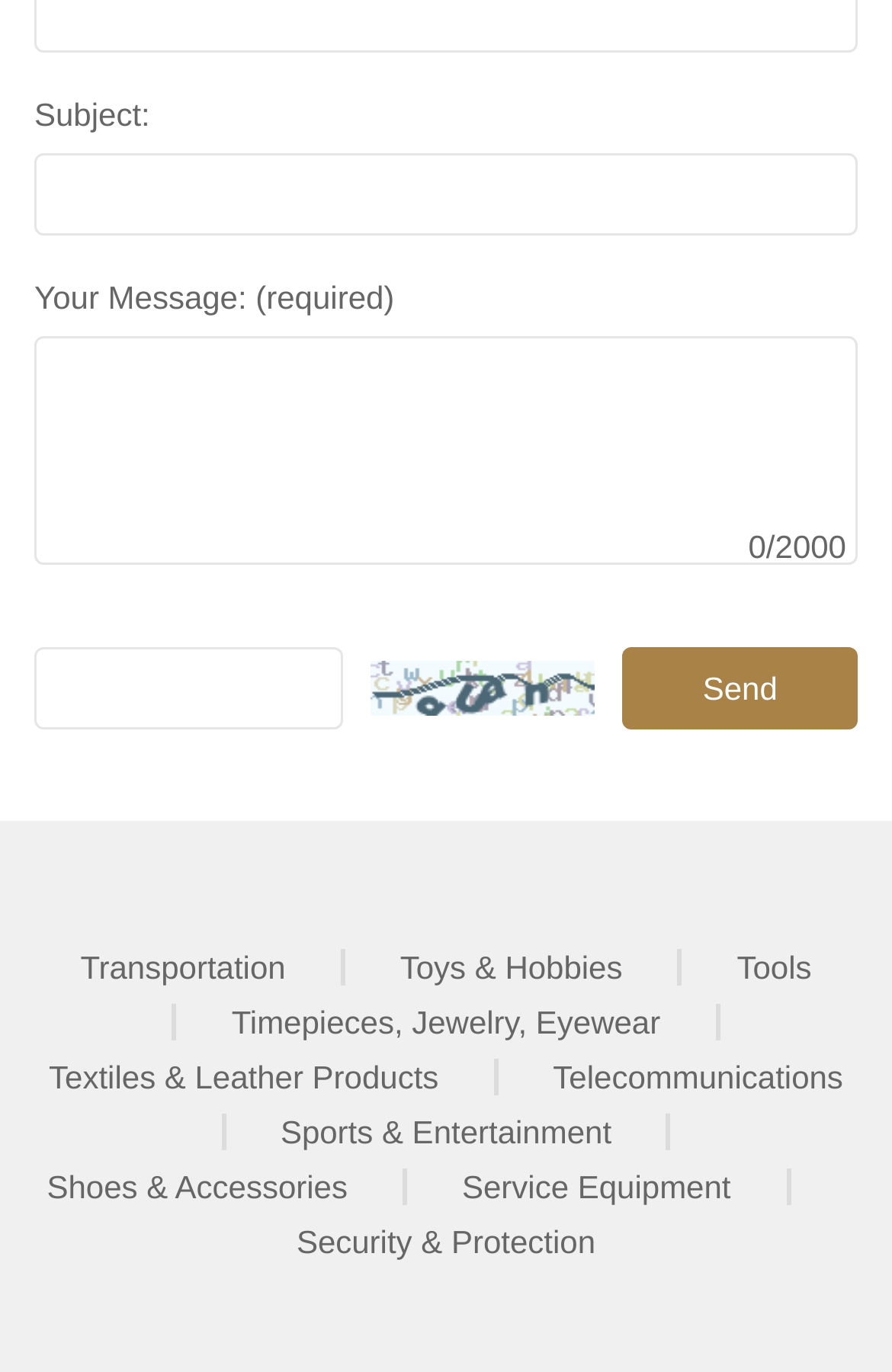Provide the bounding box coordinates of the section that needs to be clicked to accomplish the following instruction: "Upload a file."

[0.416, 0.471, 0.666, 0.528]